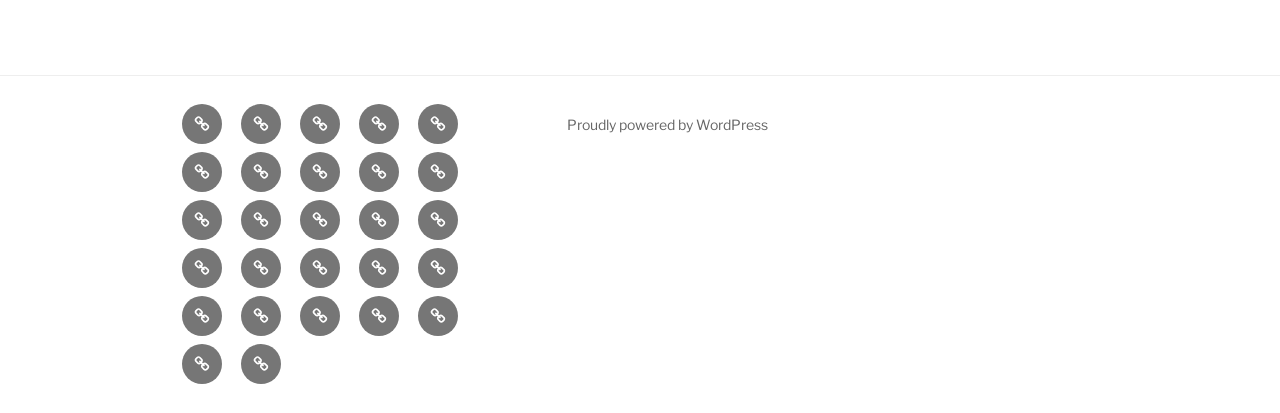Please identify the bounding box coordinates of the area I need to click to accomplish the following instruction: "Read the article 'Why You Should Have a Boudoir Session'".

[0.188, 0.369, 0.22, 0.466]